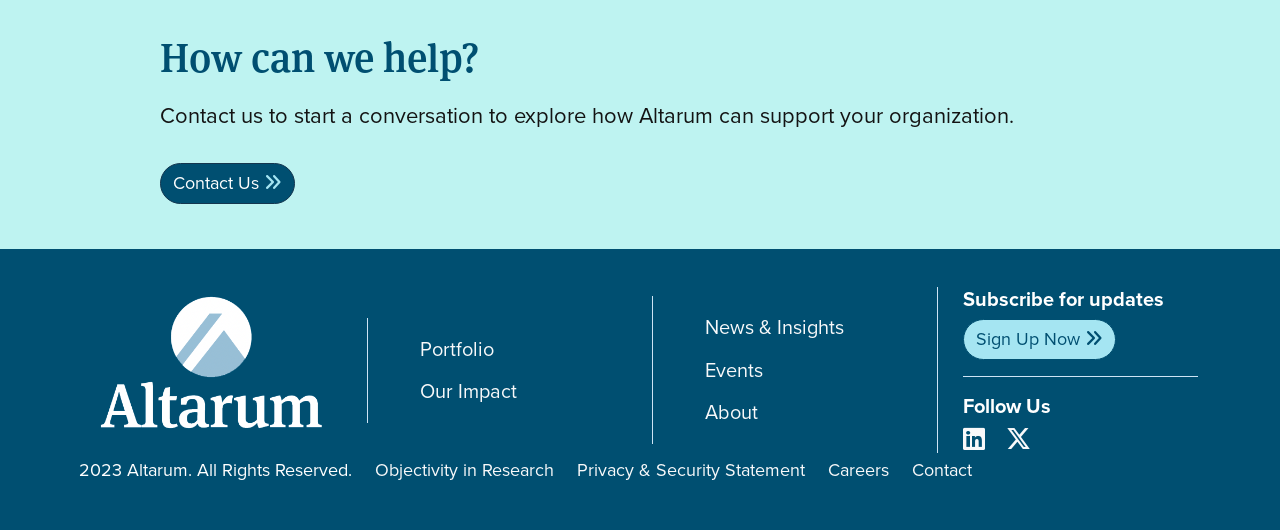Use one word or a short phrase to answer the question provided: 
What is the text of the first heading on the webpage?

How can we help?